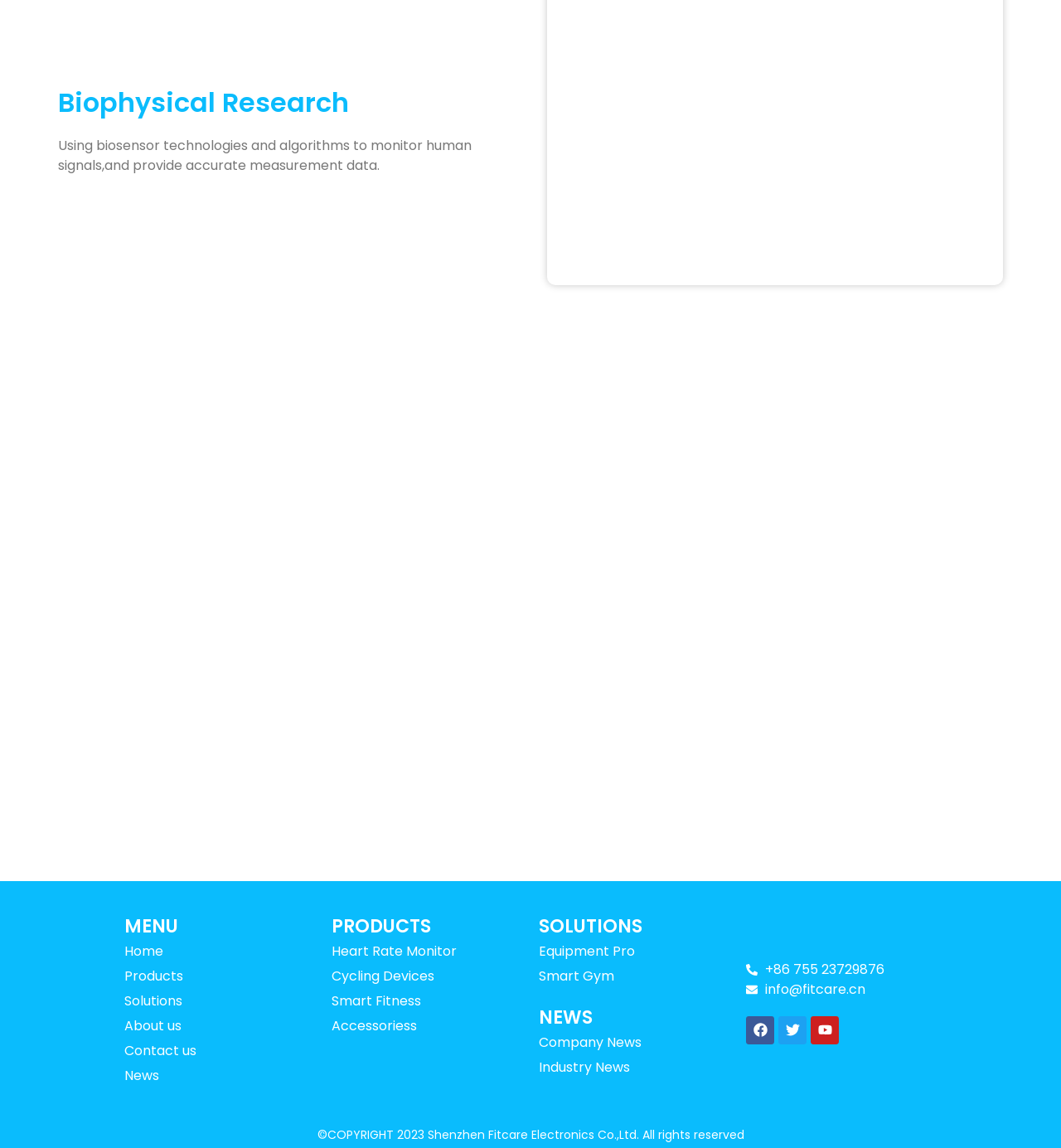Provide a brief response in the form of a single word or phrase:
What type of news does the company provide?

Company and industry news